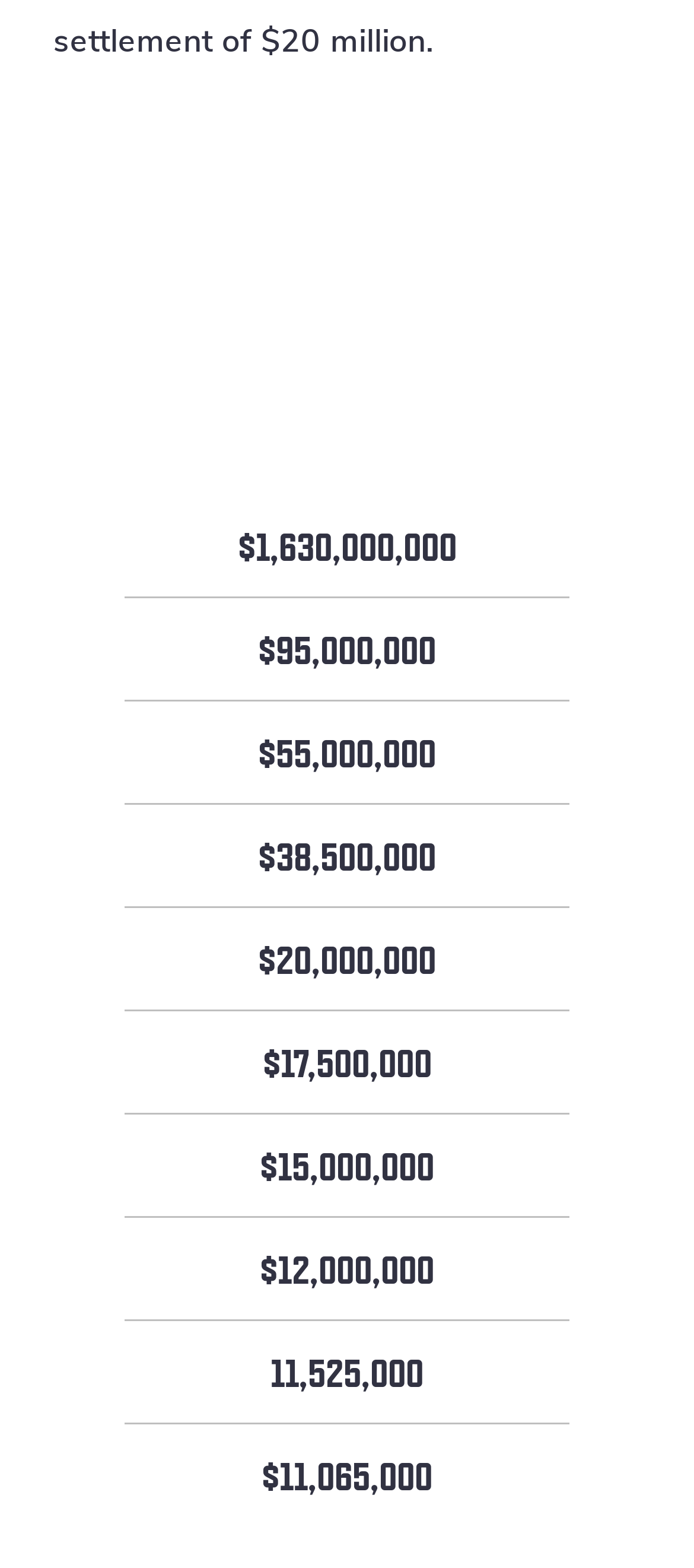Find the bounding box coordinates of the area that needs to be clicked in order to achieve the following instruction: "View details of $38,500,000". The coordinates should be specified as four float numbers between 0 and 1, i.e., [left, top, right, bottom].

[0.179, 0.534, 0.821, 0.579]